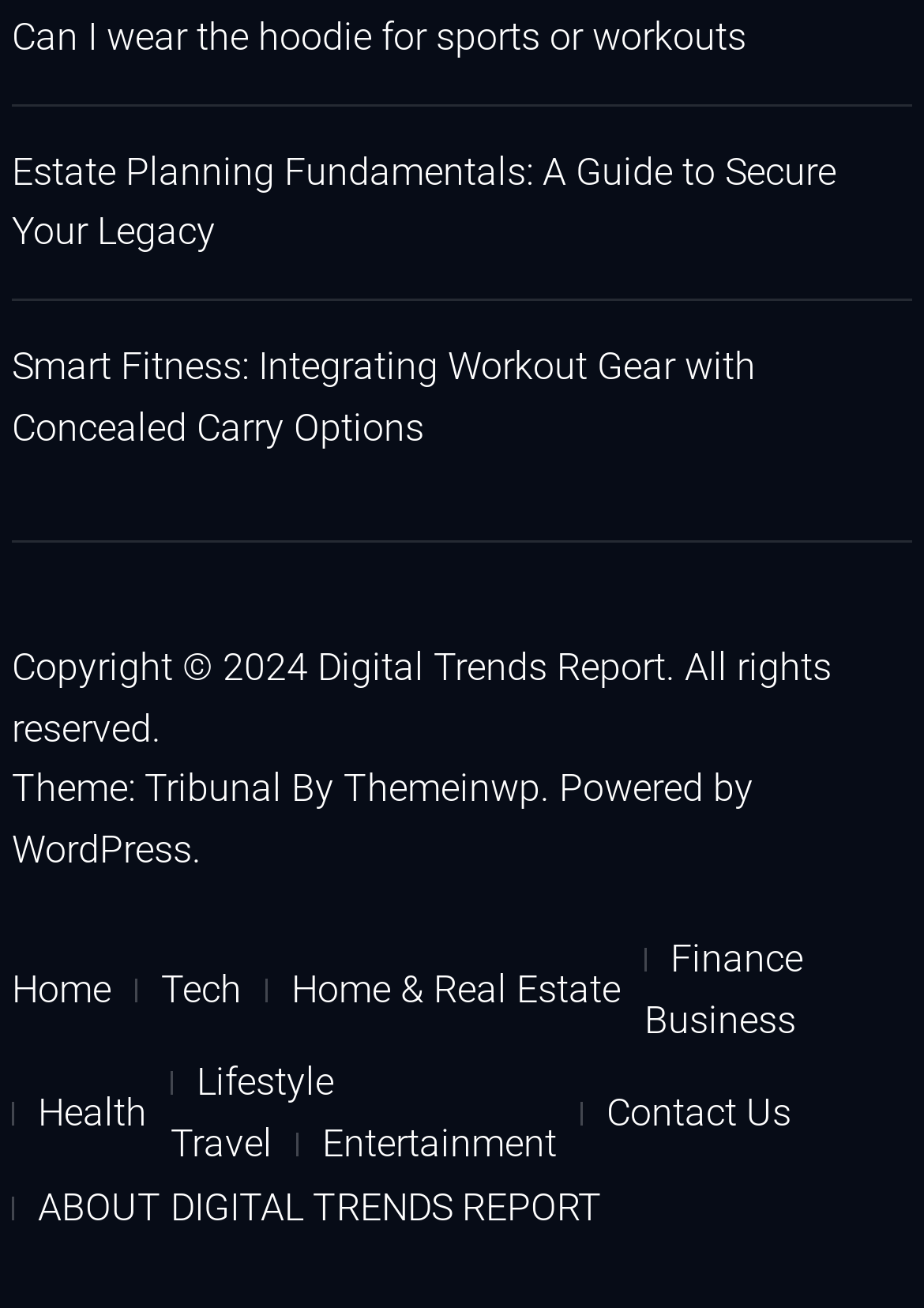Specify the bounding box coordinates (top-left x, top-left y, bottom-right x, bottom-right y) of the UI element in the screenshot that matches this description: Digital Trends Report.

[0.344, 0.493, 0.741, 0.528]